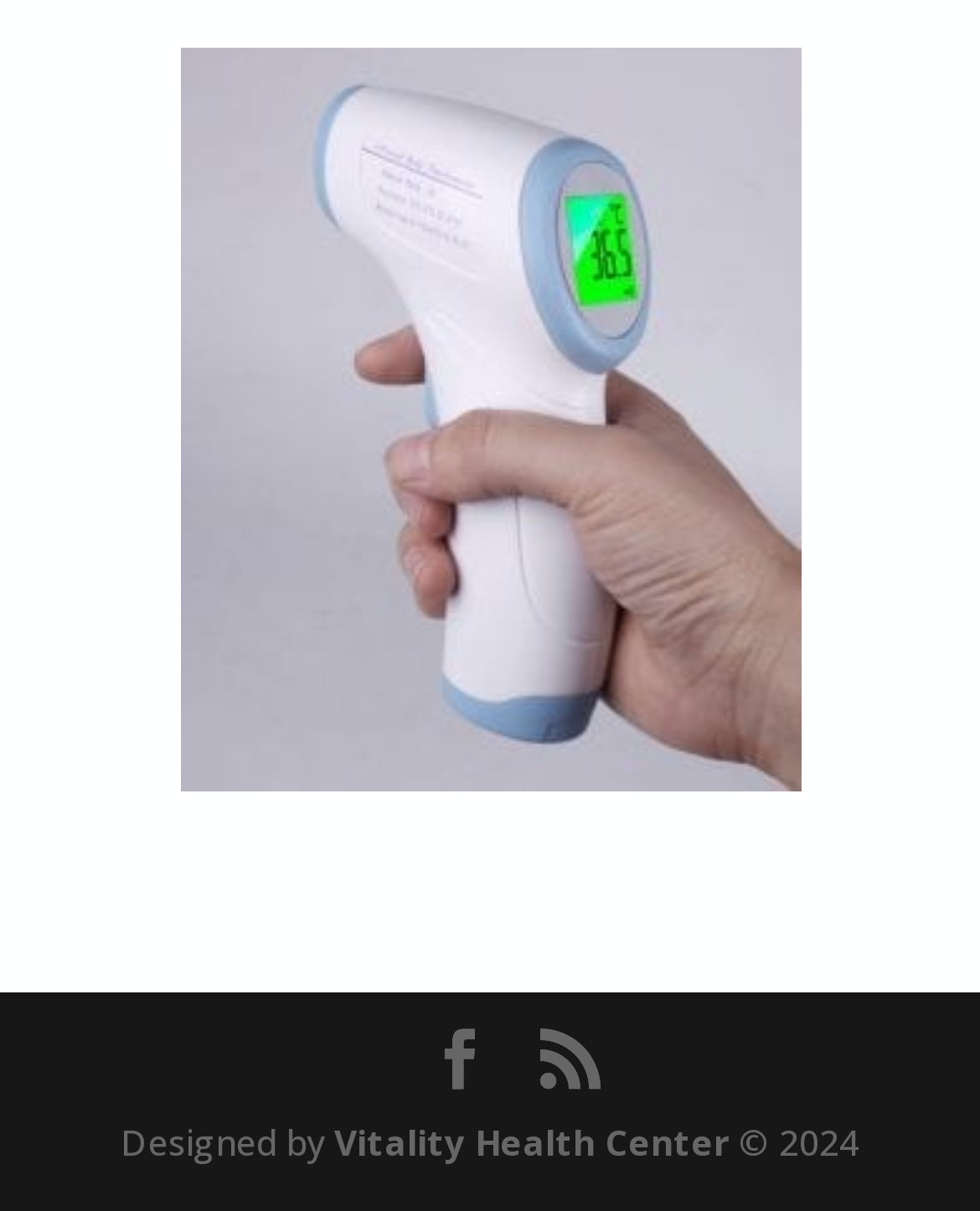Based on the element description Facebook, identify the bounding box coordinates for the UI element. The coordinates should be in the format (top-left x, top-left y, bottom-right x, bottom-right y) and within the 0 to 1 range.

[0.438, 0.85, 0.5, 0.901]